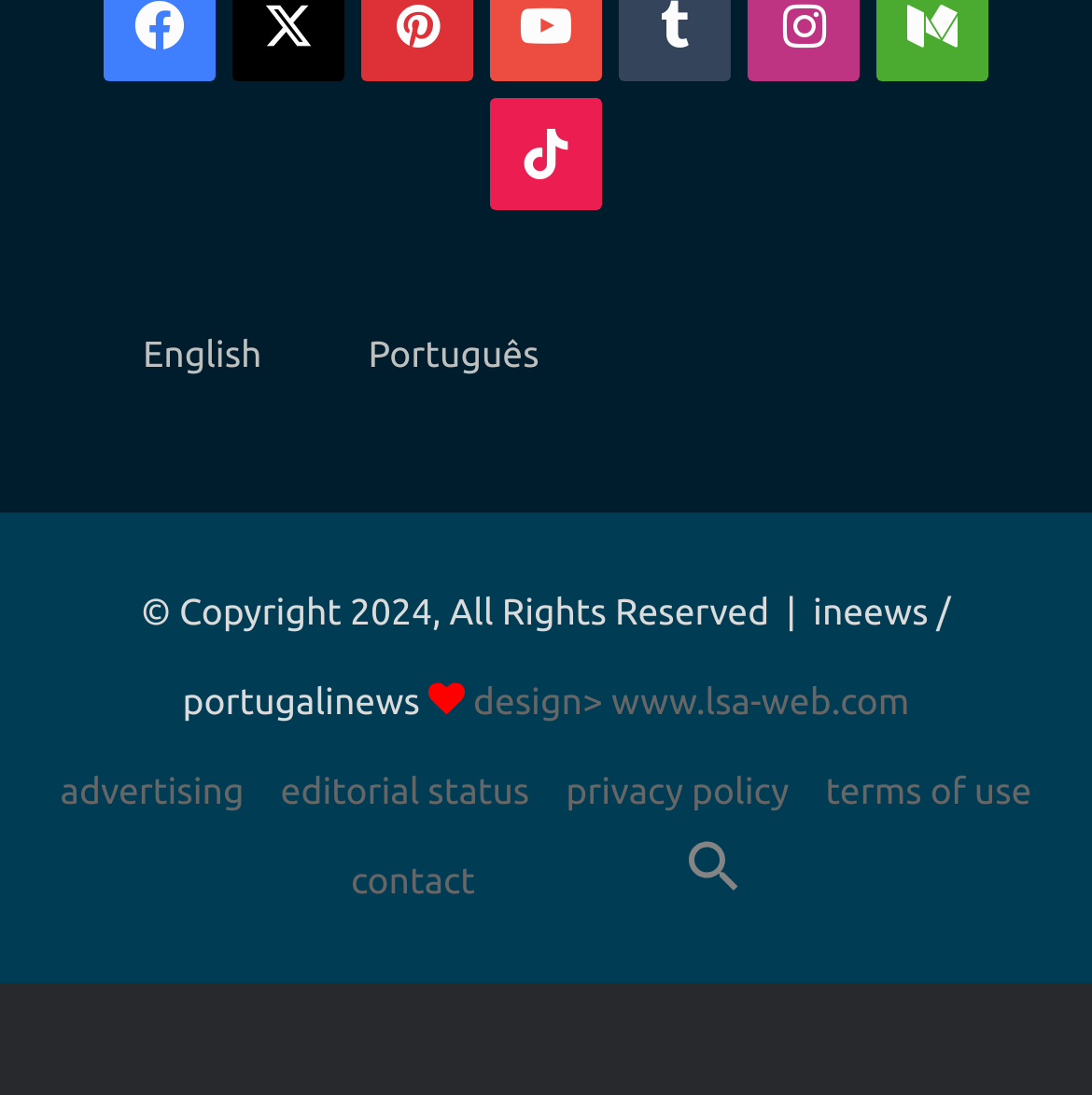Find the bounding box coordinates of the element I should click to carry out the following instruction: "Learn about Technical Innovation".

None